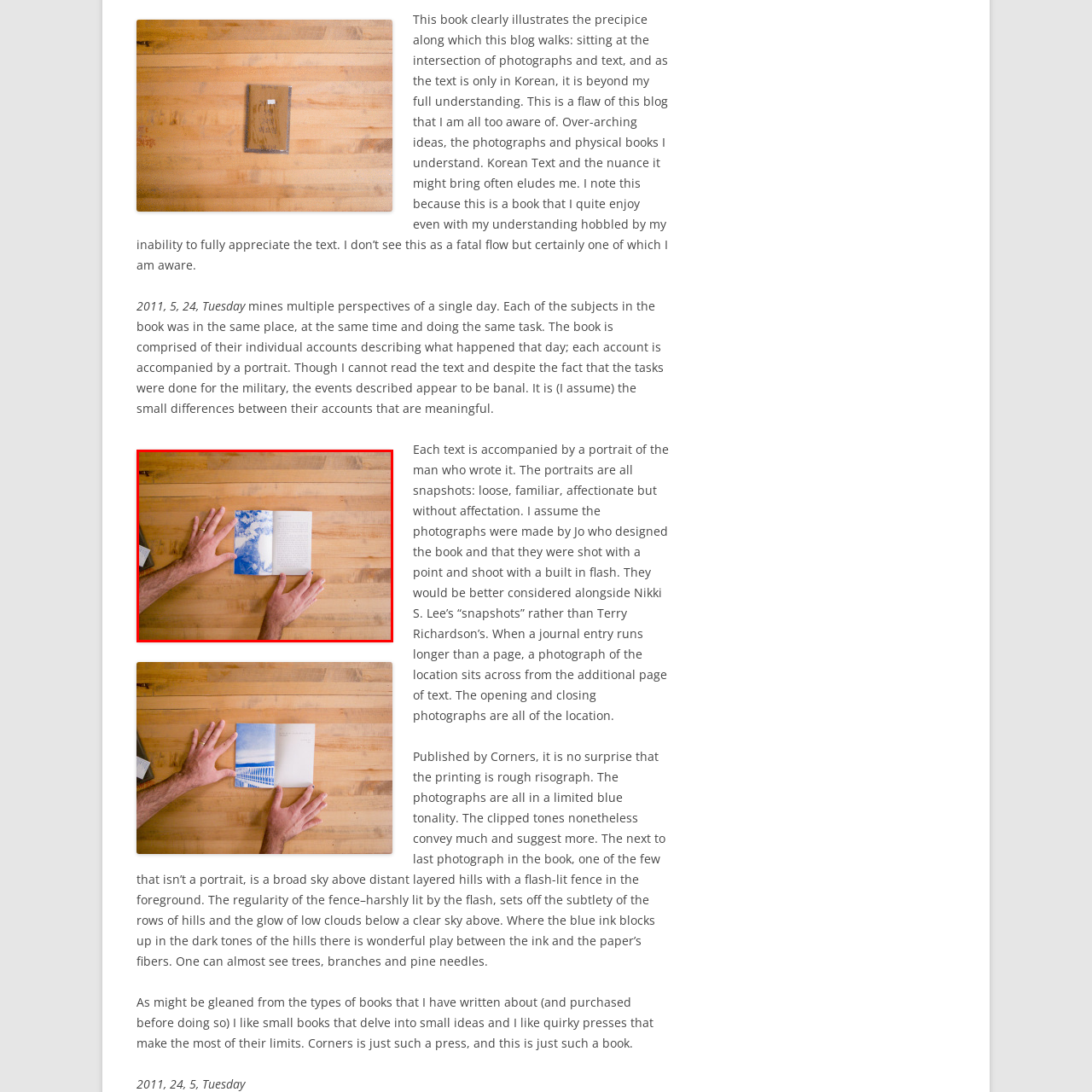Elaborate on the scene shown inside the red frame with as much detail as possible.

The image captures a close-up view of a person's hands holding an open book on a wooden table. The left side of the book displays a striking image, likely in shades of blue, while the right side features text written in Korean. The table's rustic texture adds warmth to the scene, suggesting a relaxed reading environment. This book is part of a collection that examines multiple personal perspectives of a single day, aligning with themes of photography and narrative. Despite the text being in a language the viewer may not fully understand, the visual elements and the design of the book invite exploration and appreciation, creating a unique intersection between images and text.